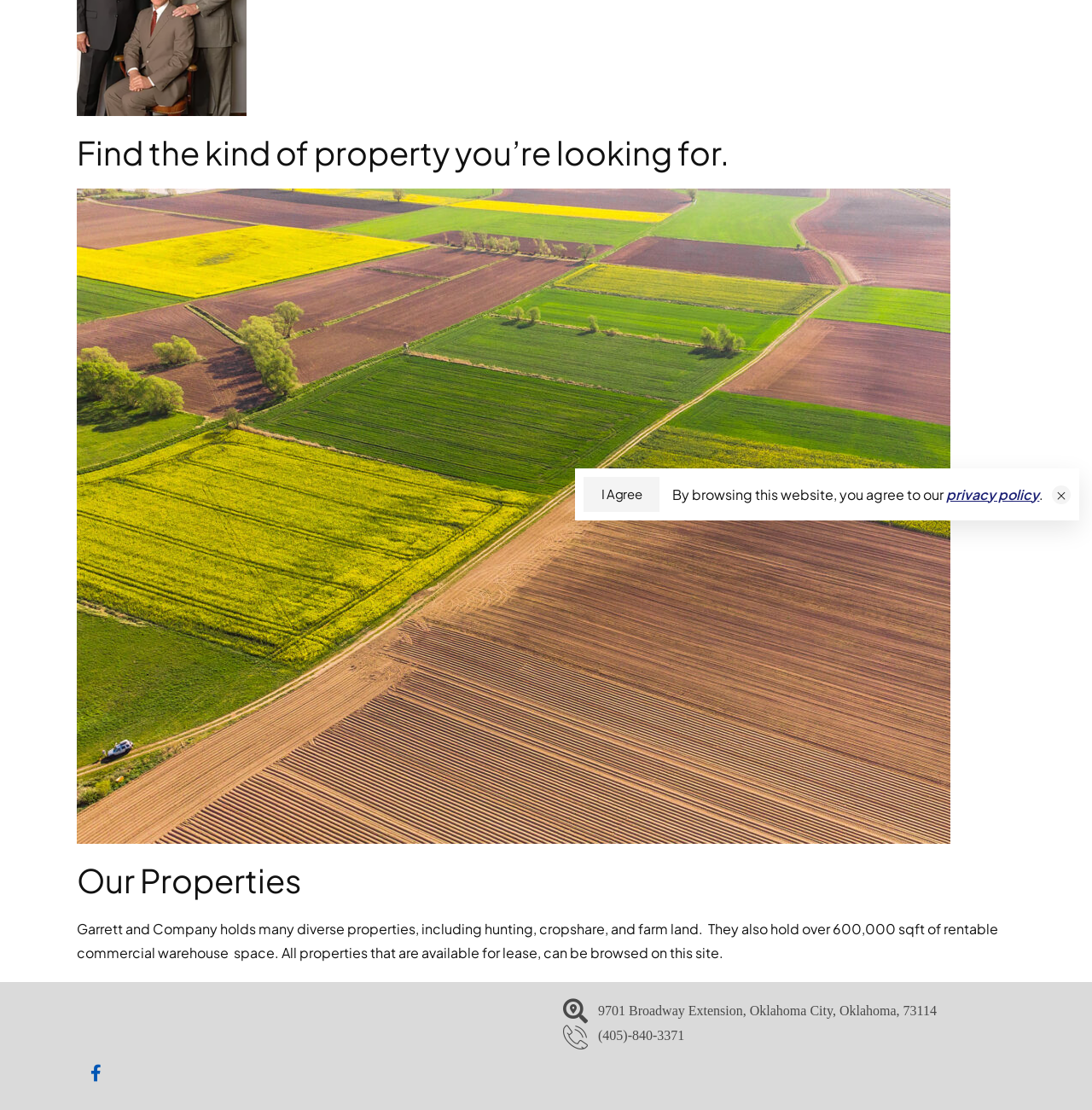Given the webpage screenshot and the description, determine the bounding box coordinates (top-left x, top-left y, bottom-right x, bottom-right y) that define the location of the UI element matching this description: parent_node: Home title="Top"

[0.952, 0.487, 0.988, 0.523]